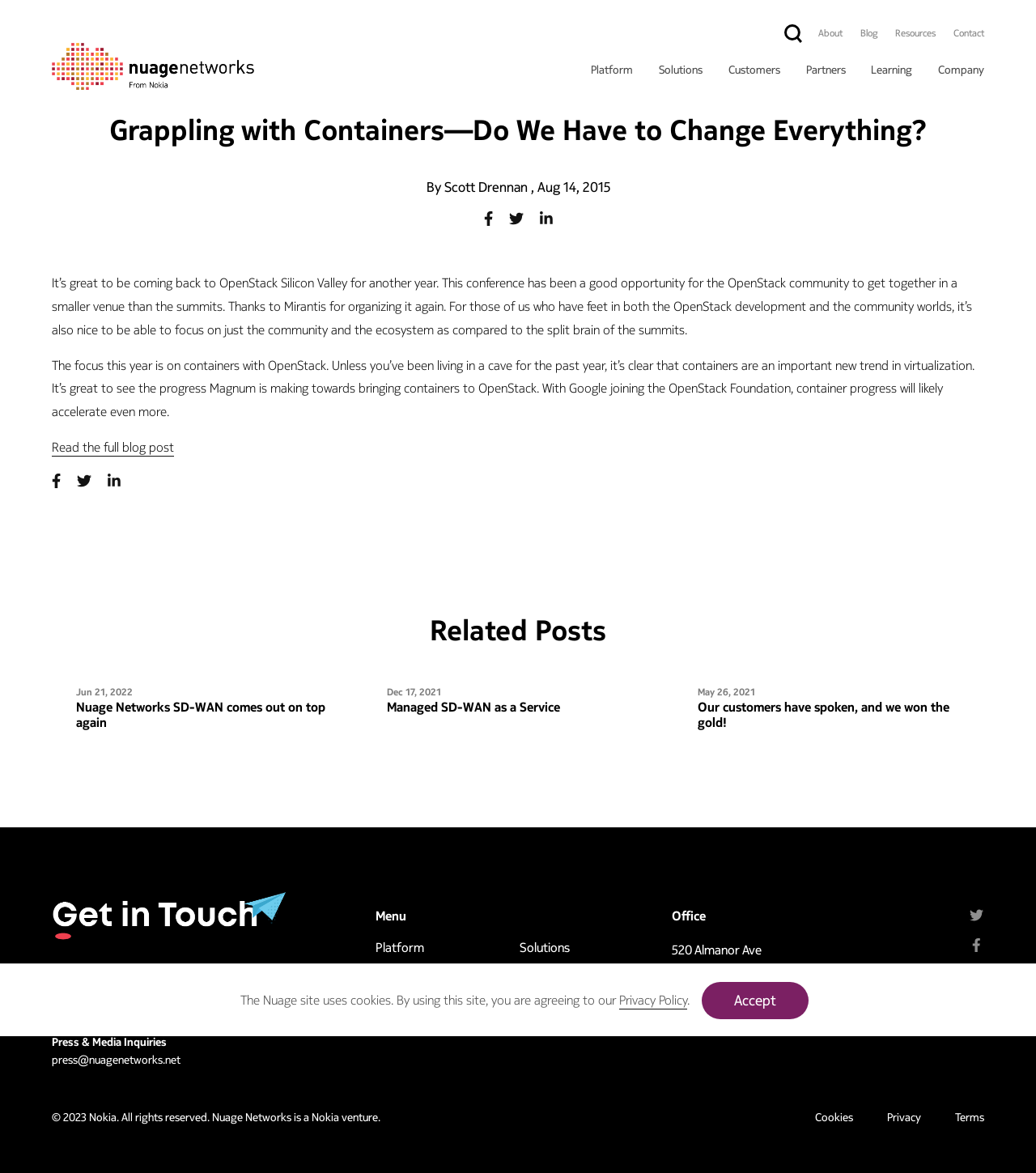Highlight the bounding box of the UI element that corresponds to this description: "Sunnyvale, CA 94085".

[0.649, 0.819, 0.758, 0.834]